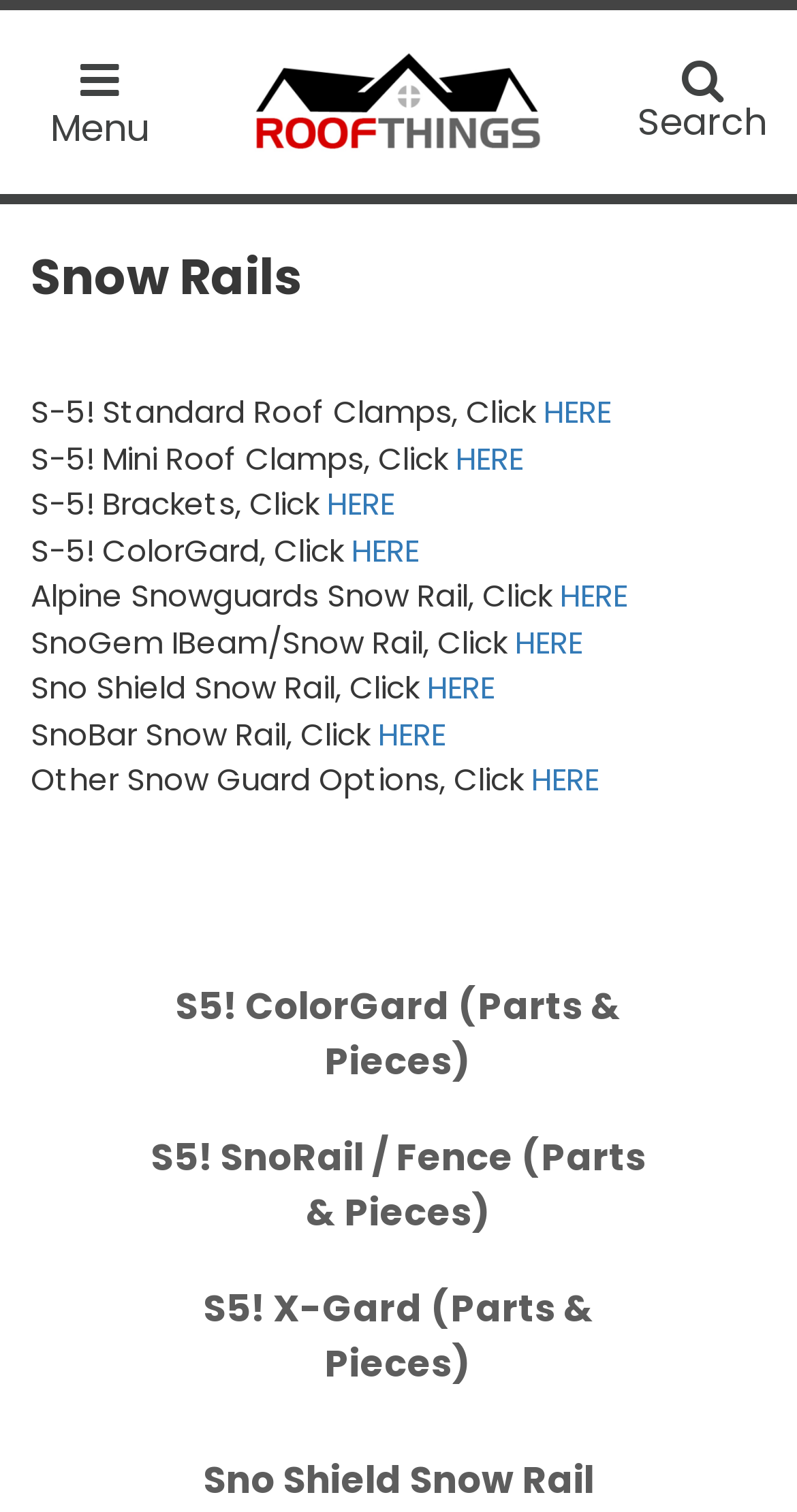Answer the question in one word or a short phrase:
Is there a menu on the webpage?

Yes